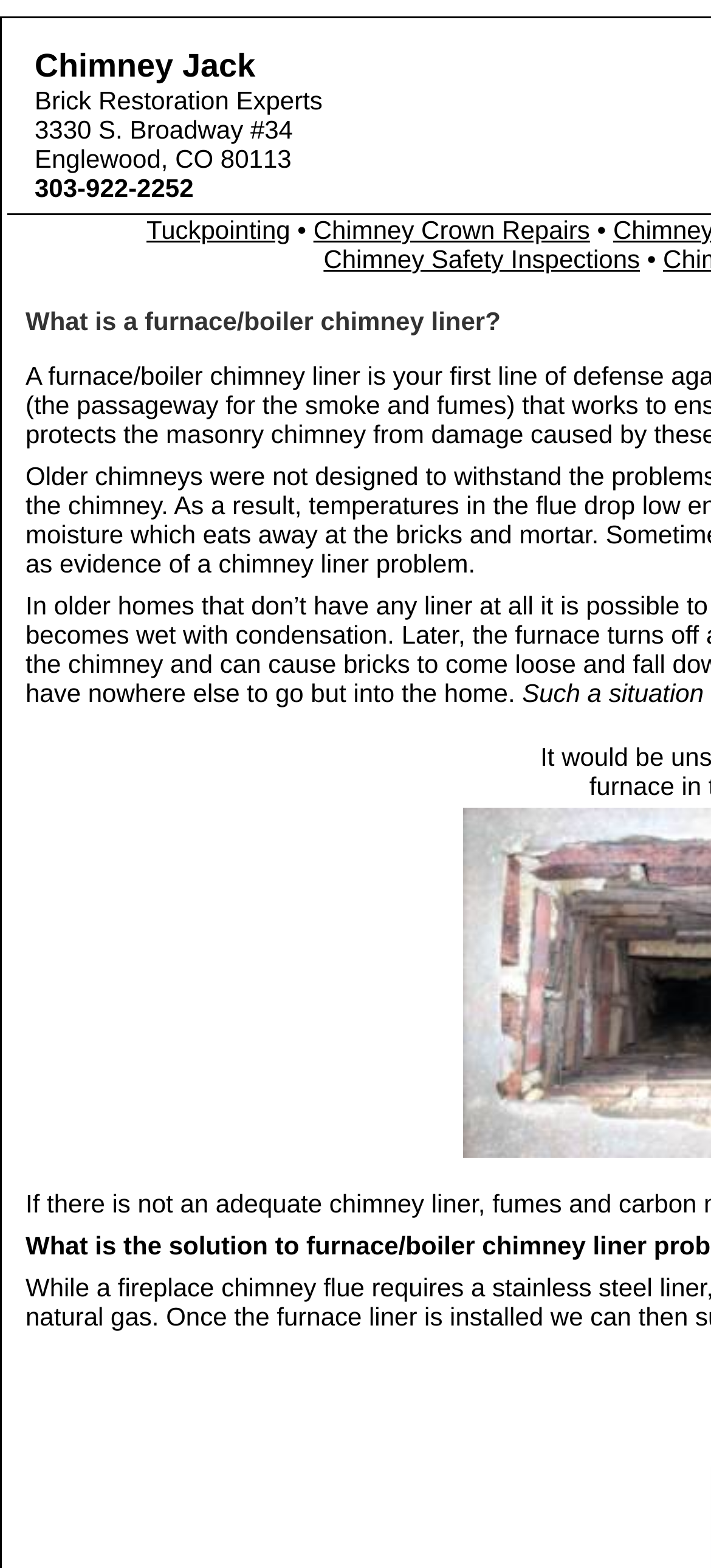Answer the question using only one word or a concise phrase: What is the phone number?

303-922-2252